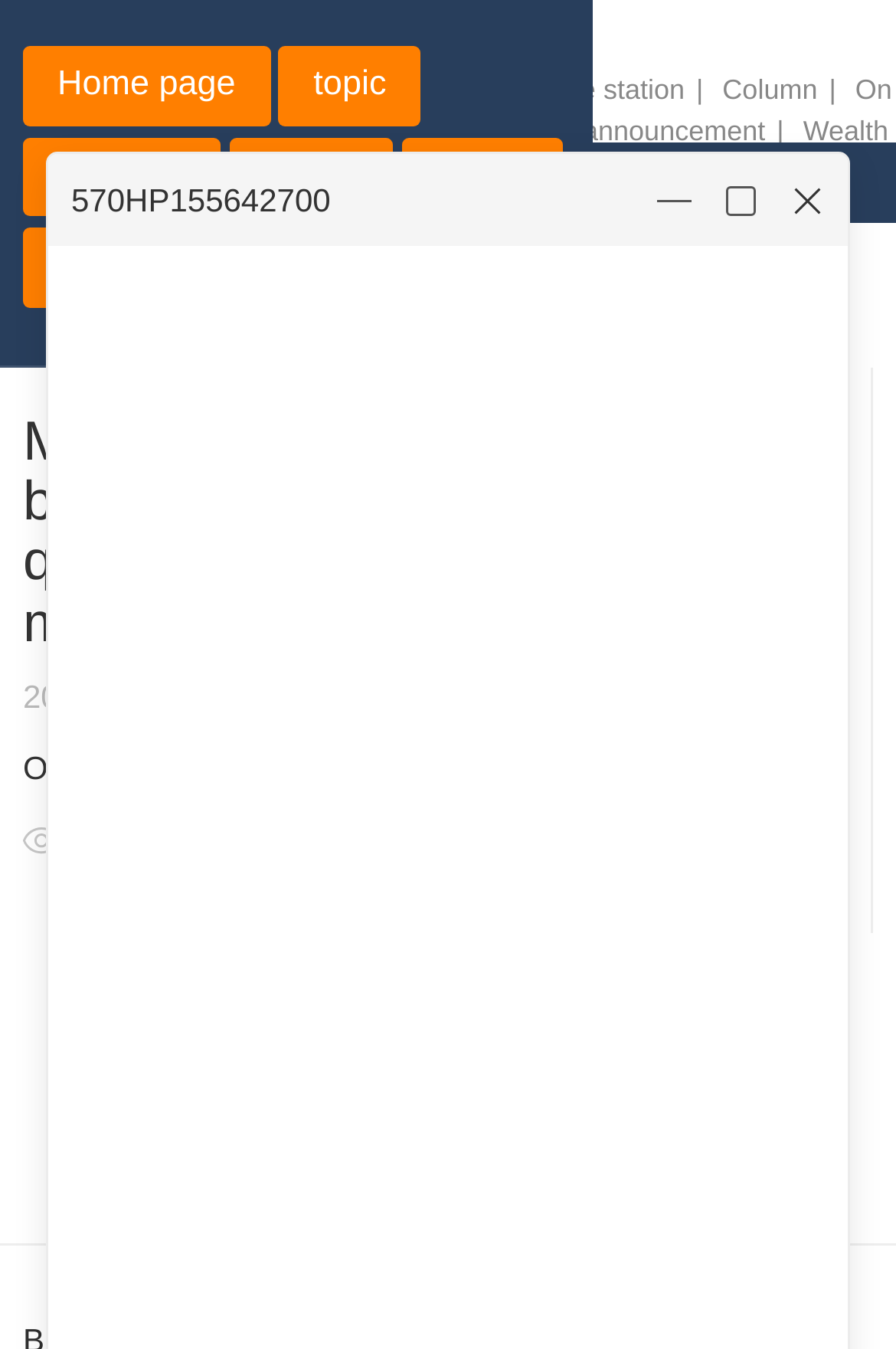Predict the bounding box for the UI component with the following description: "announcement".

[0.226, 0.169, 0.557, 0.227]